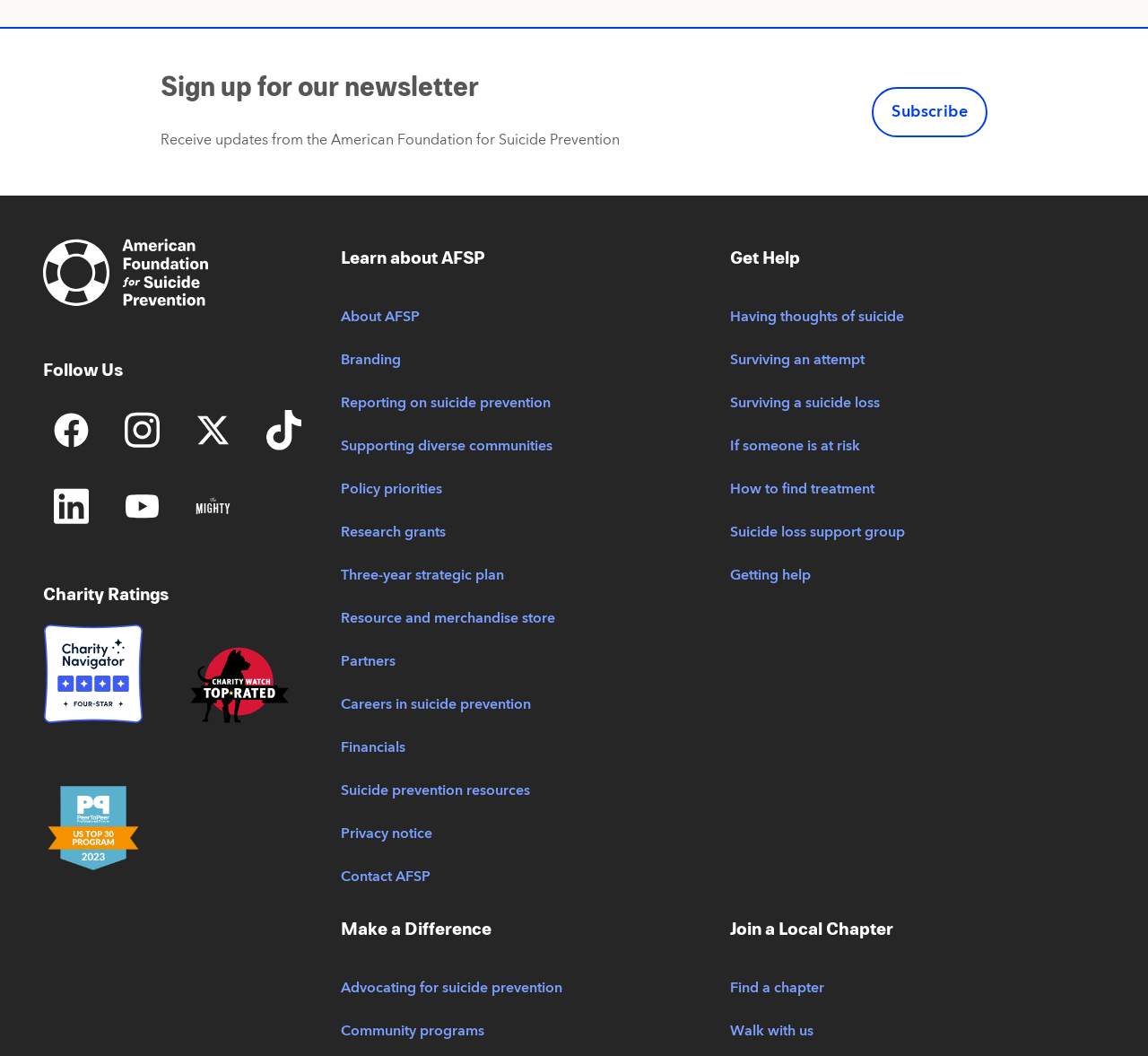What is the purpose of the 'Subscribe' button?
Based on the screenshot, respond with a single word or phrase.

To receive updates